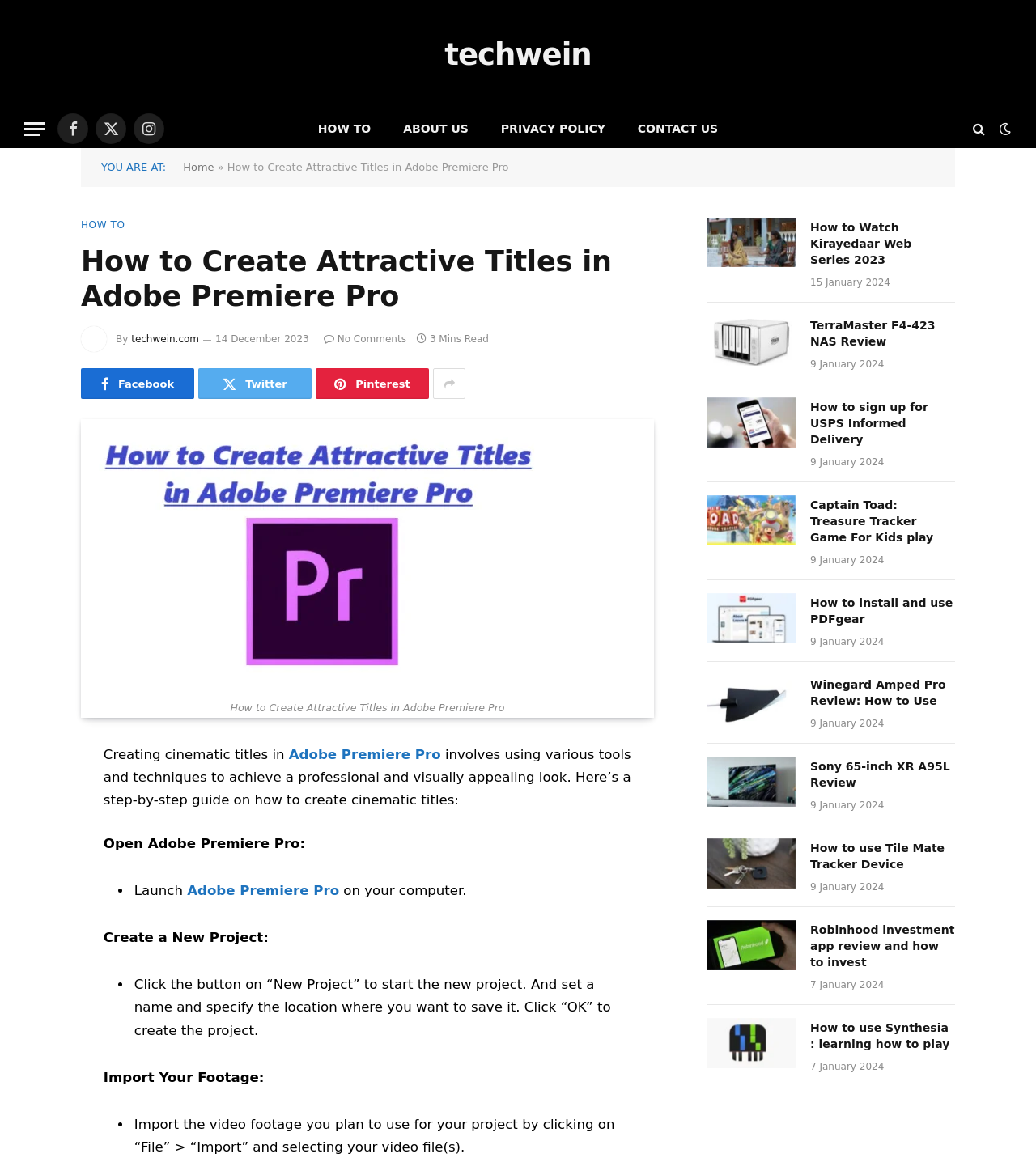Please find the bounding box coordinates of the element that you should click to achieve the following instruction: "Click on the 'techwein' link". The coordinates should be presented as four float numbers between 0 and 1: [left, top, right, bottom].

[0.429, 0.028, 0.571, 0.067]